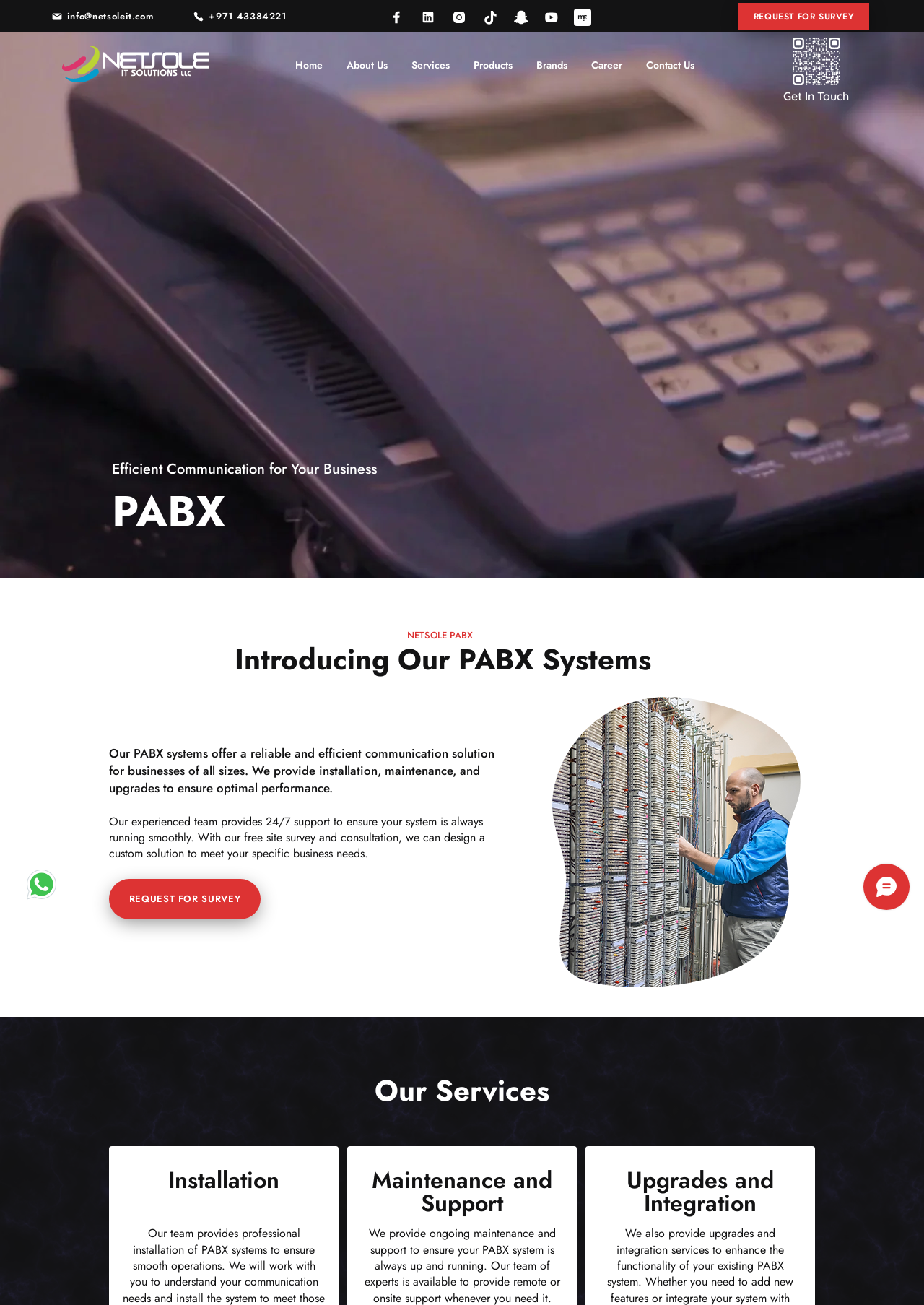What services does the company provide for PABX systems?
Answer the question in as much detail as possible.

I found the services provided by the company by reading the headings under the section 'Our Services'. The headings are 'Installation', 'Maintenance and Support', and 'Upgrades and Integration'.